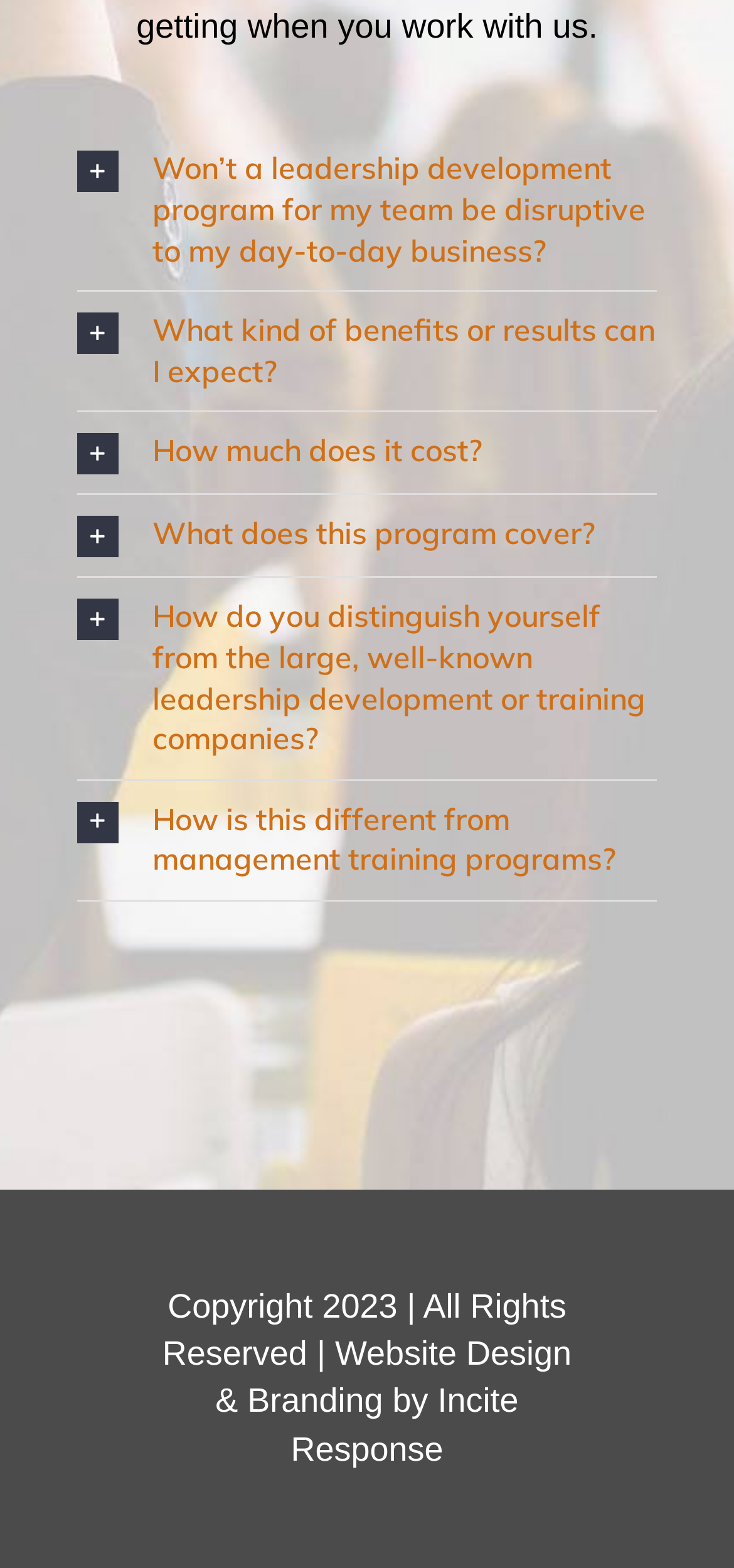What is the copyright year of the website?
Please provide a detailed answer to the question.

The copyright year of the website is 2023, which is indicated by the text 'Copyright 2023 | All Rights Reserved | Website Design & Branding by Incite Response' at the bottom of the webpage.